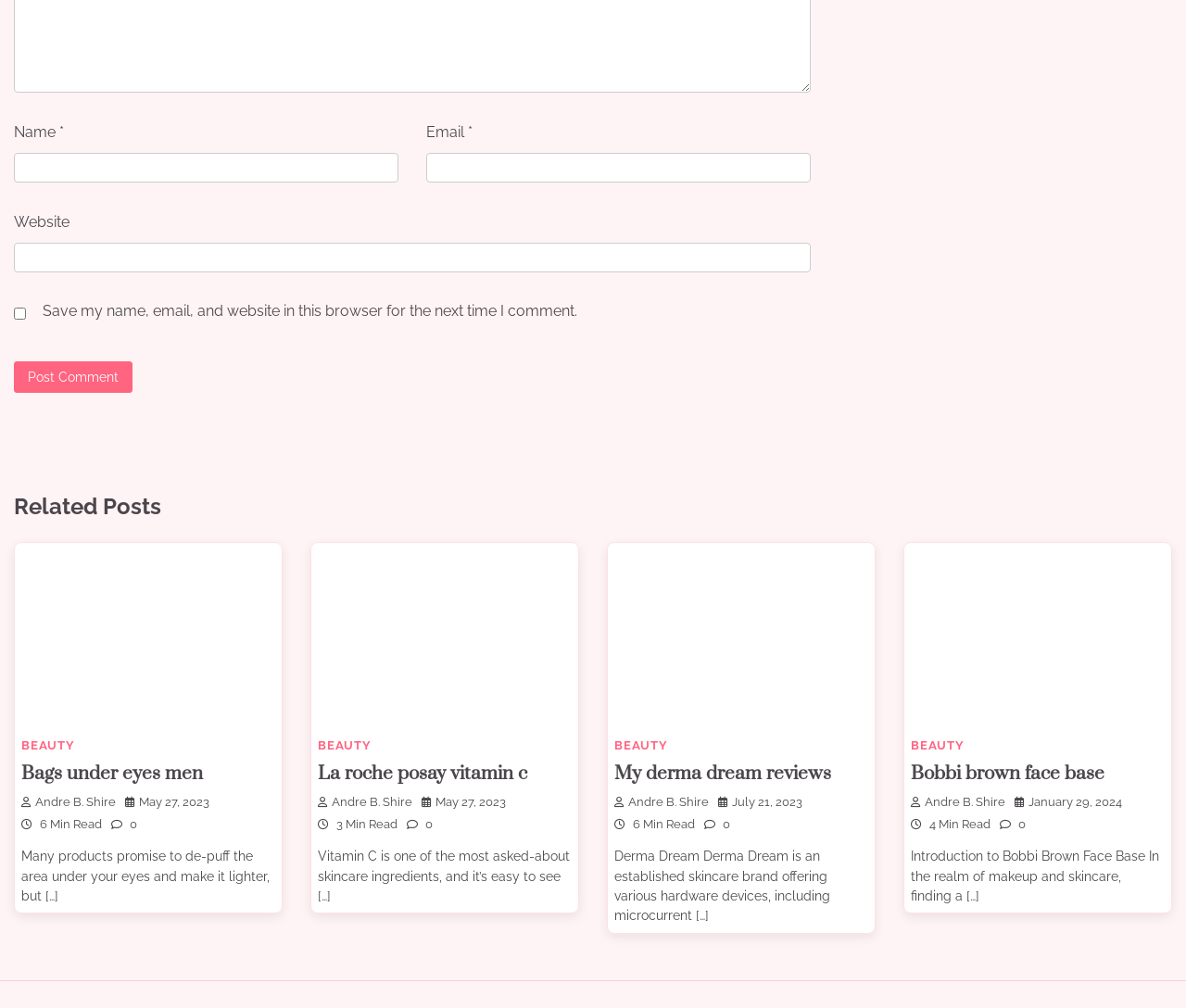Return the bounding box coordinates of the UI element that corresponds to this description: "La roche posay vitamin c". The coordinates must be given as four float numbers in the range of 0 and 1, [left, top, right, bottom].

[0.268, 0.755, 0.445, 0.779]